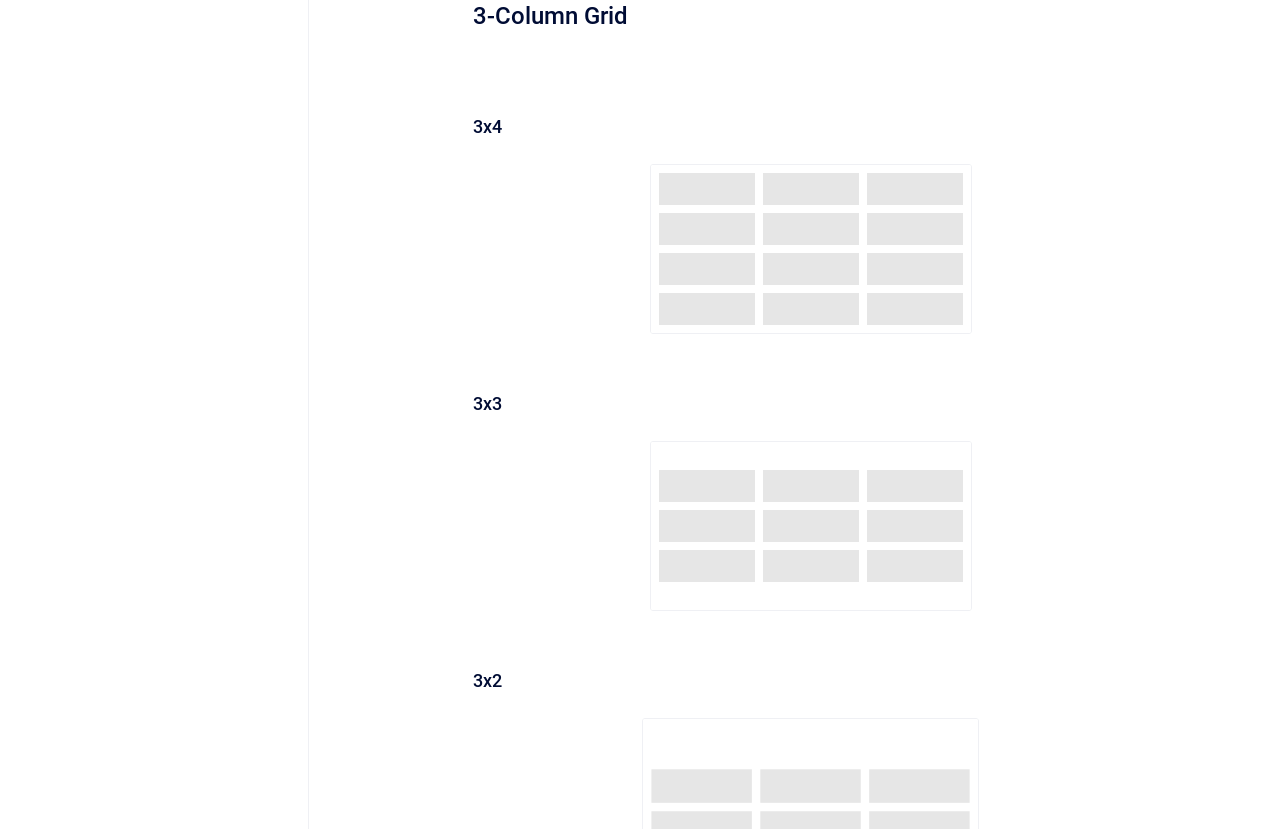Bounding box coordinates should be provided in the format (top-left x, top-left y, bottom-right x, bottom-right y) with all values between 0 and 1. Identify the bounding box for this UI element: Open

[0.737, 0.537, 0.756, 0.566]